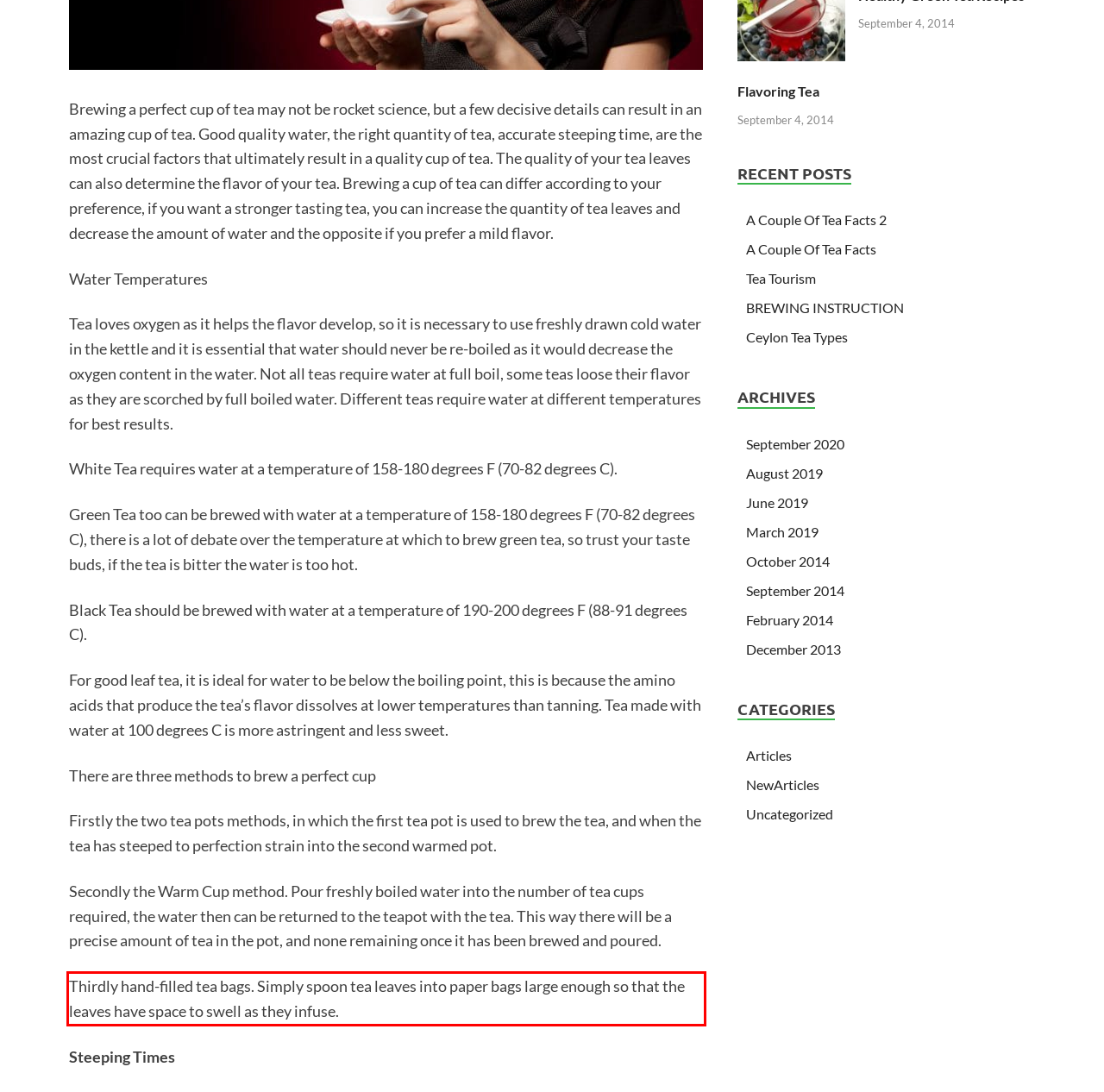Given a screenshot of a webpage containing a red bounding box, perform OCR on the text within this red bounding box and provide the text content.

Thirdly hand-filled tea bags. Simply spoon tea leaves into paper bags large enough so that the leaves have space to swell as they infuse.